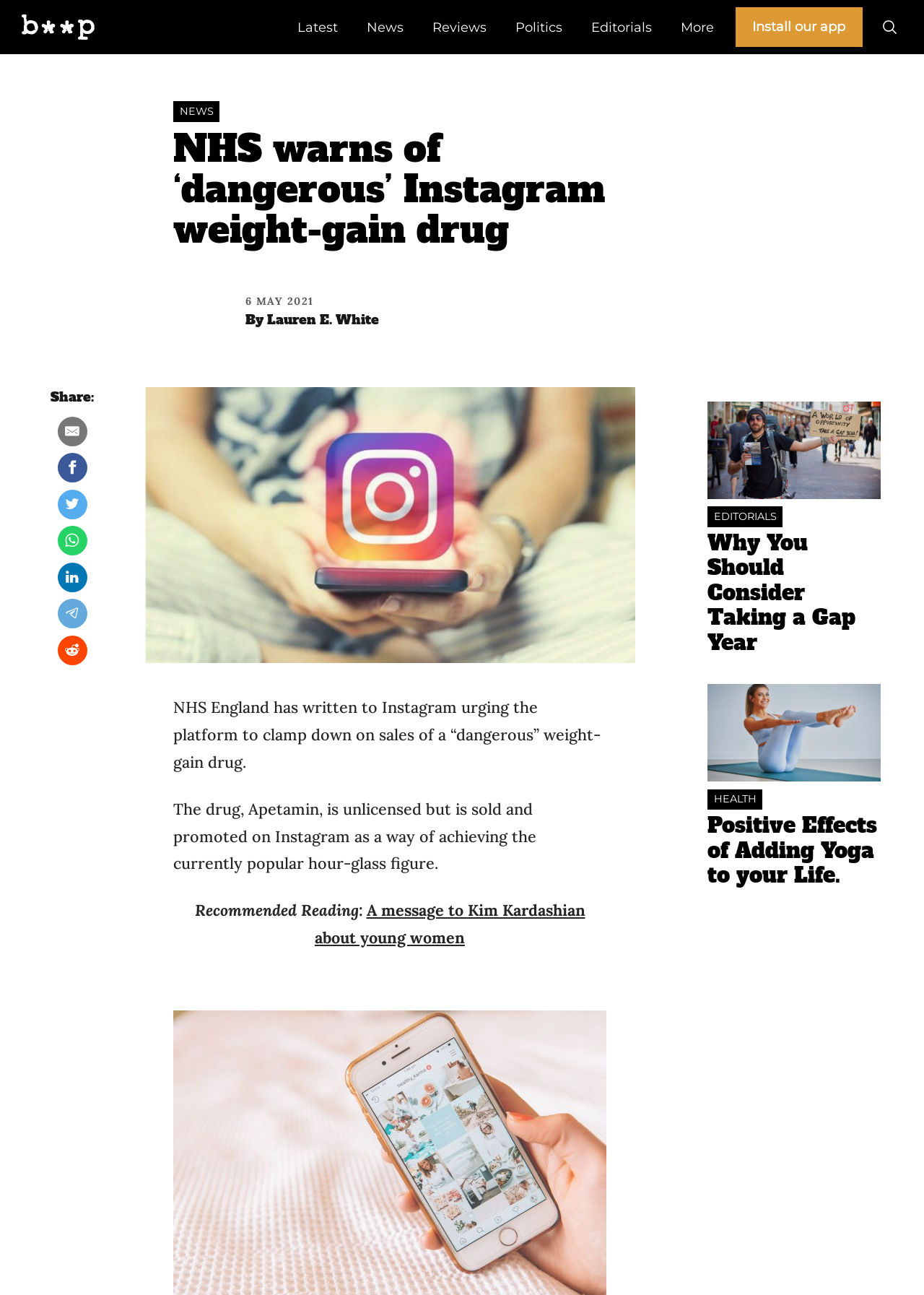Provide the text content of the webpage's main heading.

NHS warns of ‘dangerous’ Instagram weight-gain drug